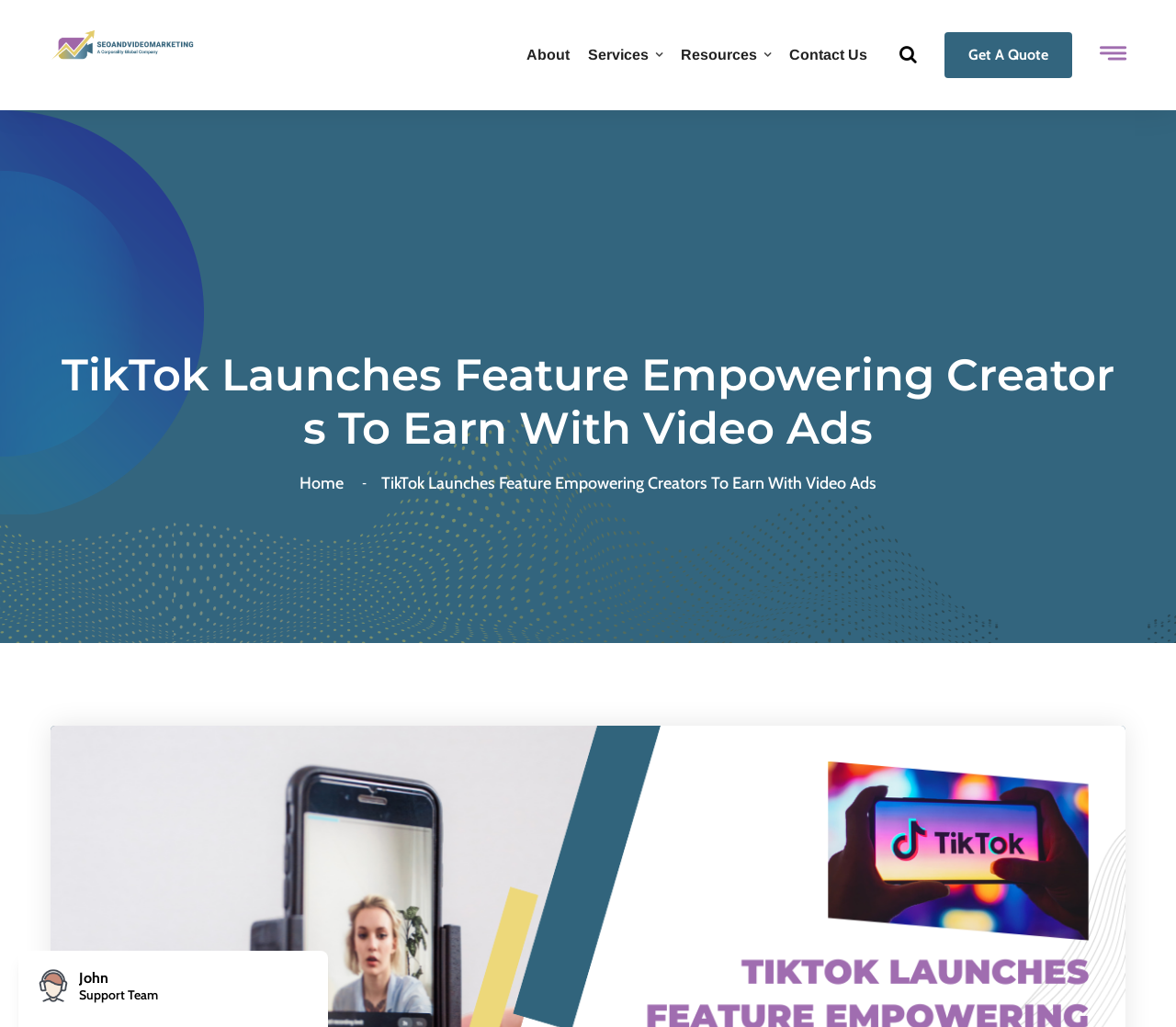Give a one-word or one-phrase response to the question: 
How many navigation links are at the top of the webpage?

4